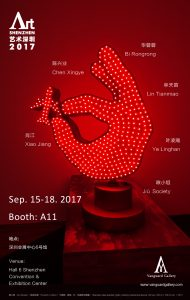Use a single word or phrase to answer the question: 
What is the background tone of the design?

Rich, dark tone